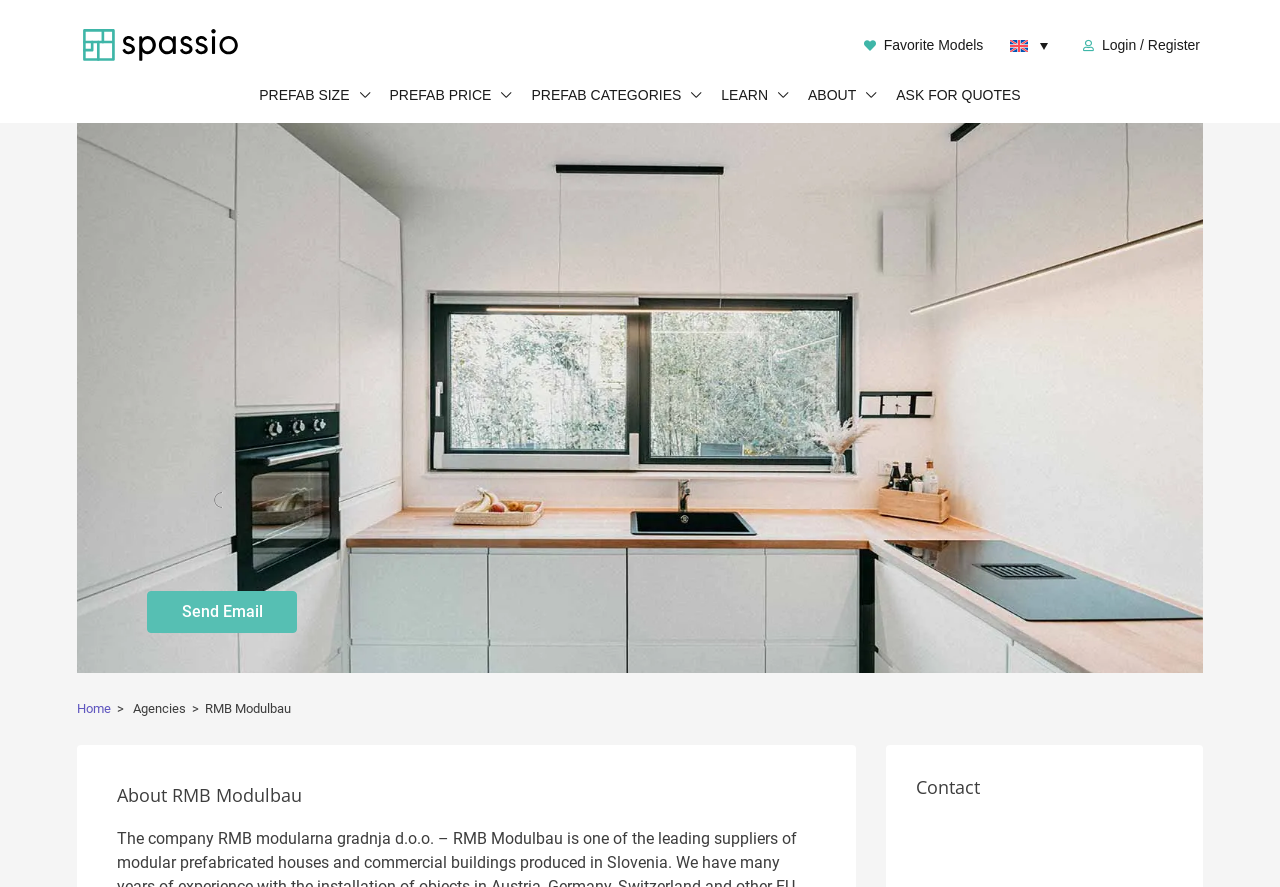Could you indicate the bounding box coordinates of the region to click in order to complete this instruction: "Click the Facebook link".

None